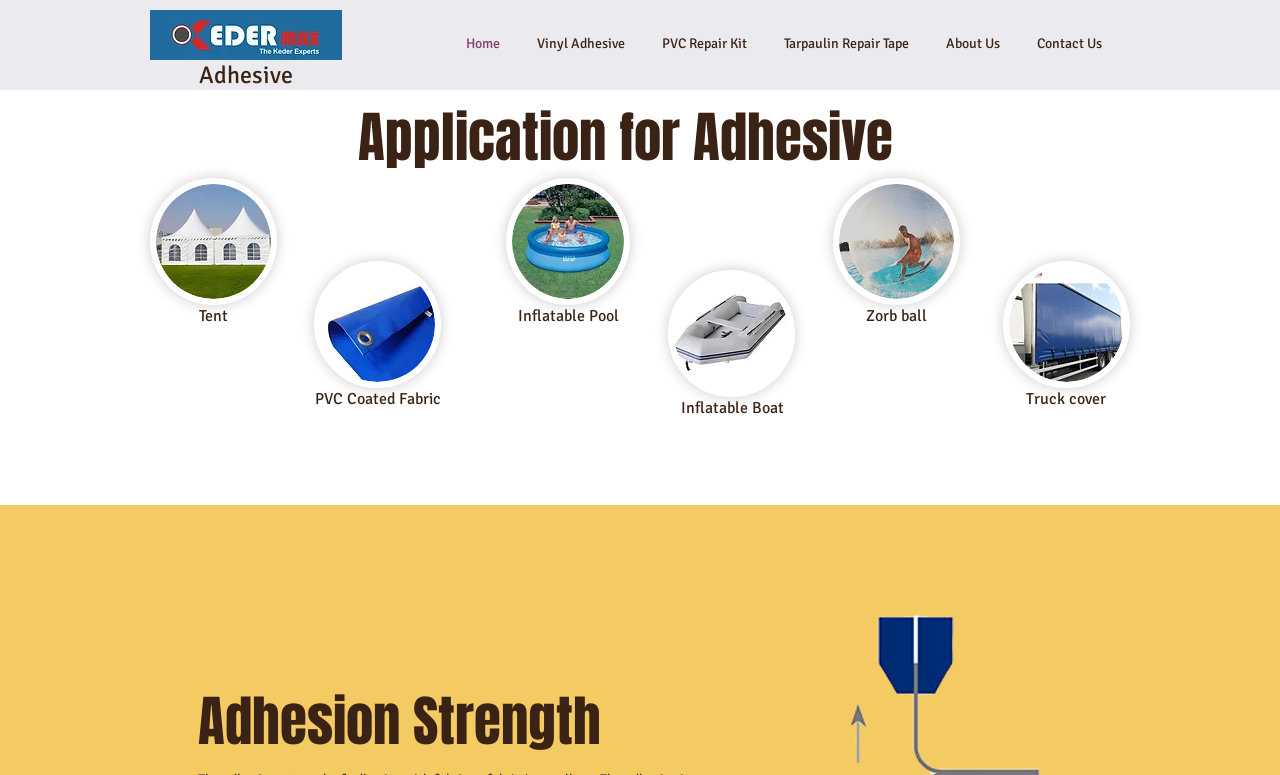Look at the image and answer the question in detail:
What is the significance of the 'Adhesion Strength' heading on the webpage?

The 'Adhesion Strength' heading is prominently displayed on the webpage, indicating that the adhesive's strength is an important aspect of its quality. This heading is likely highlighting the adhesive's ability to bond strongly with various materials.